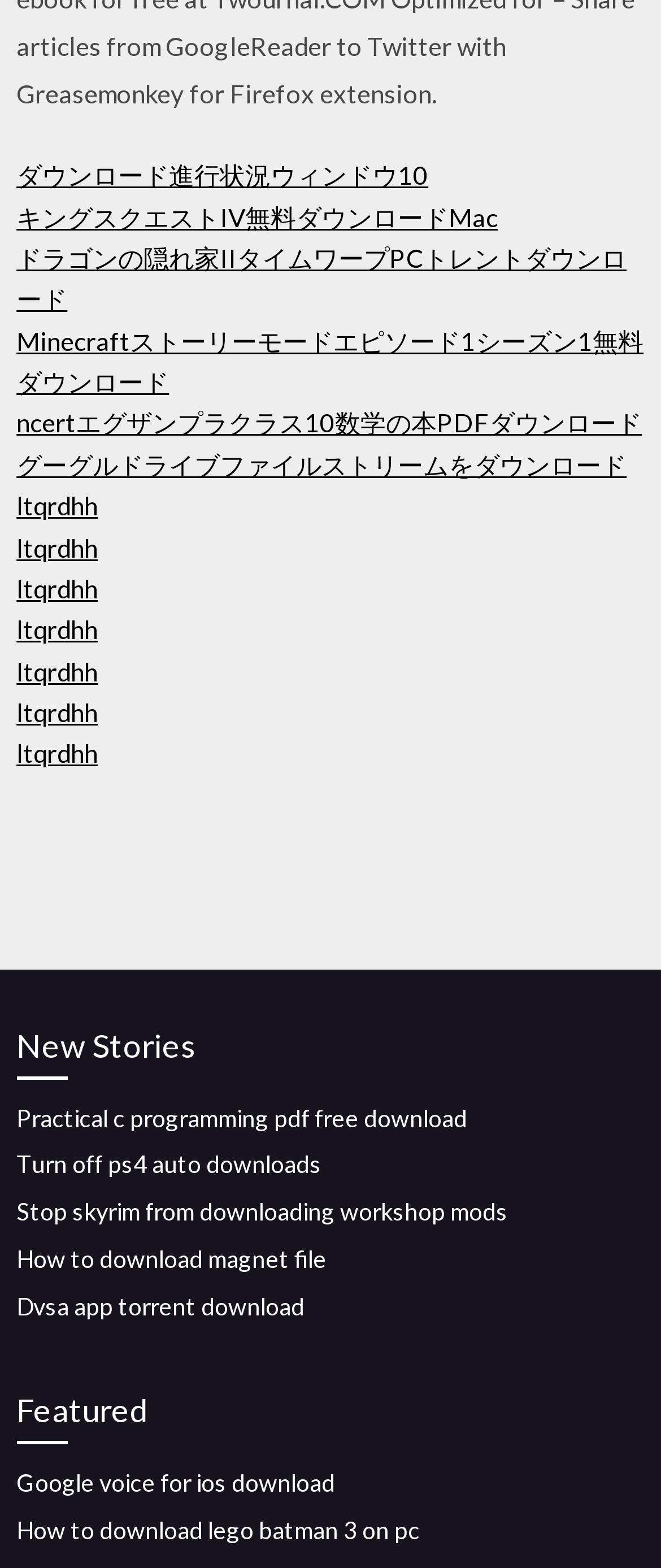What is the category of the section with 'New Stories'?
Answer the question using a single word or phrase, according to the image.

Downloads